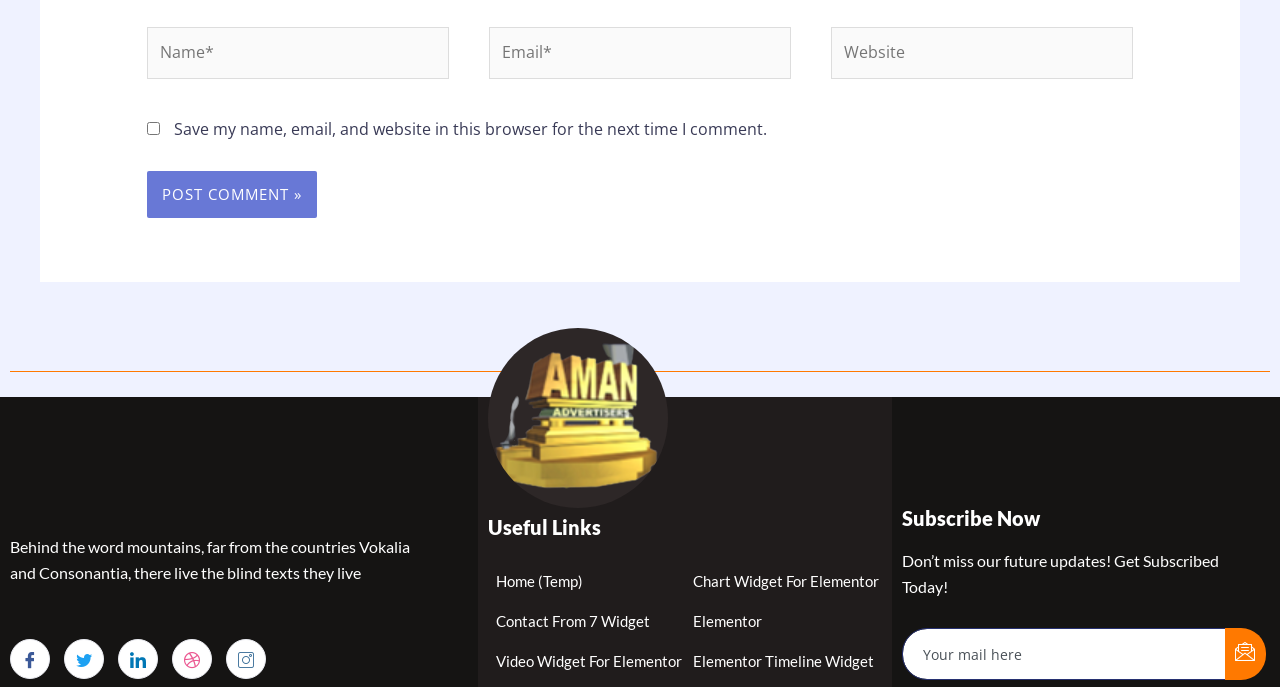How many links are under the 'Useful Links' heading?
Using the visual information, respond with a single word or phrase.

6